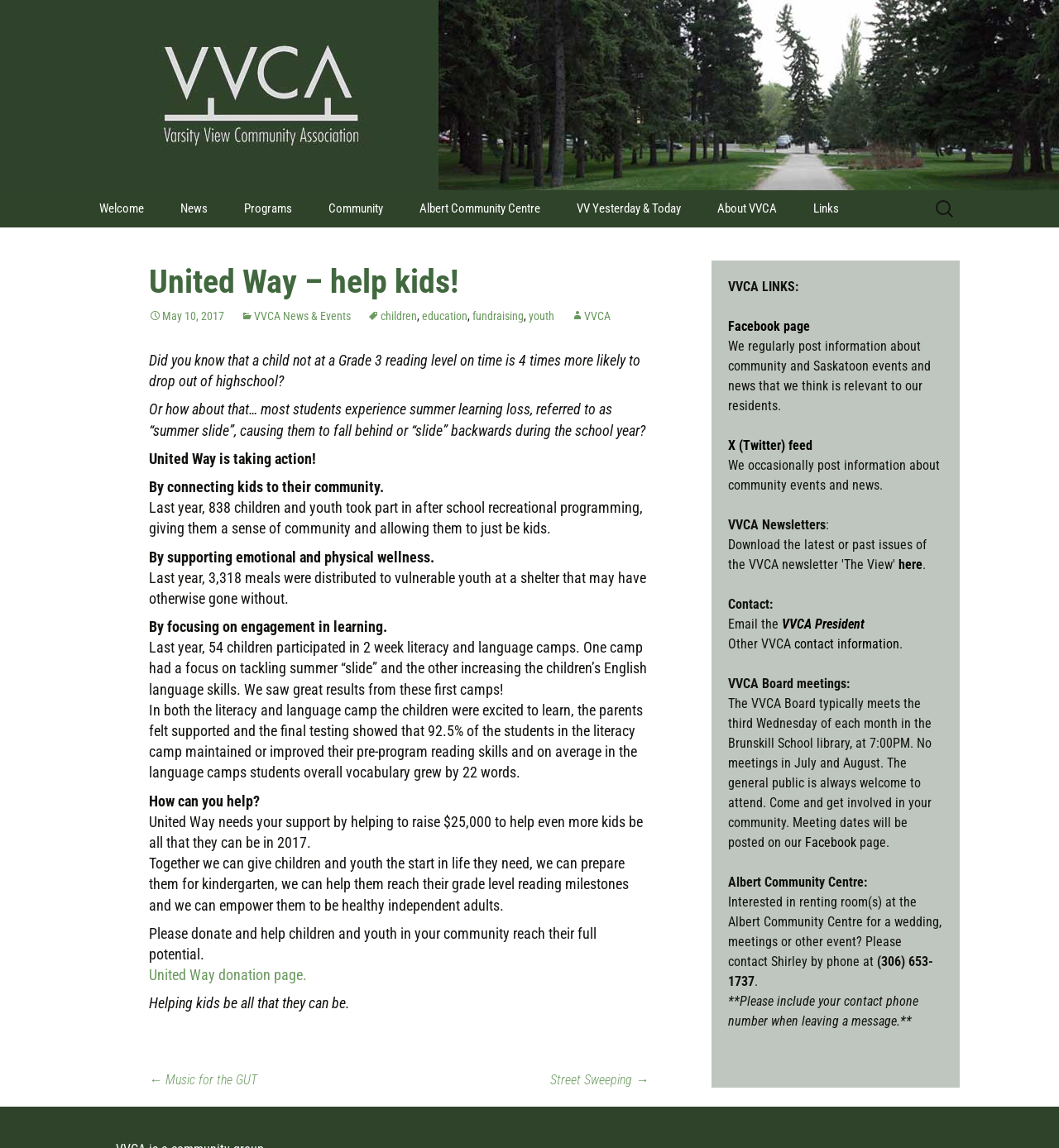Locate the UI element described as follows: "College and Cumberland Corner". Return the bounding box coordinates as four float numbers between 0 and 1 in the order [left, top, right, bottom].

[0.685, 0.436, 0.841, 0.479]